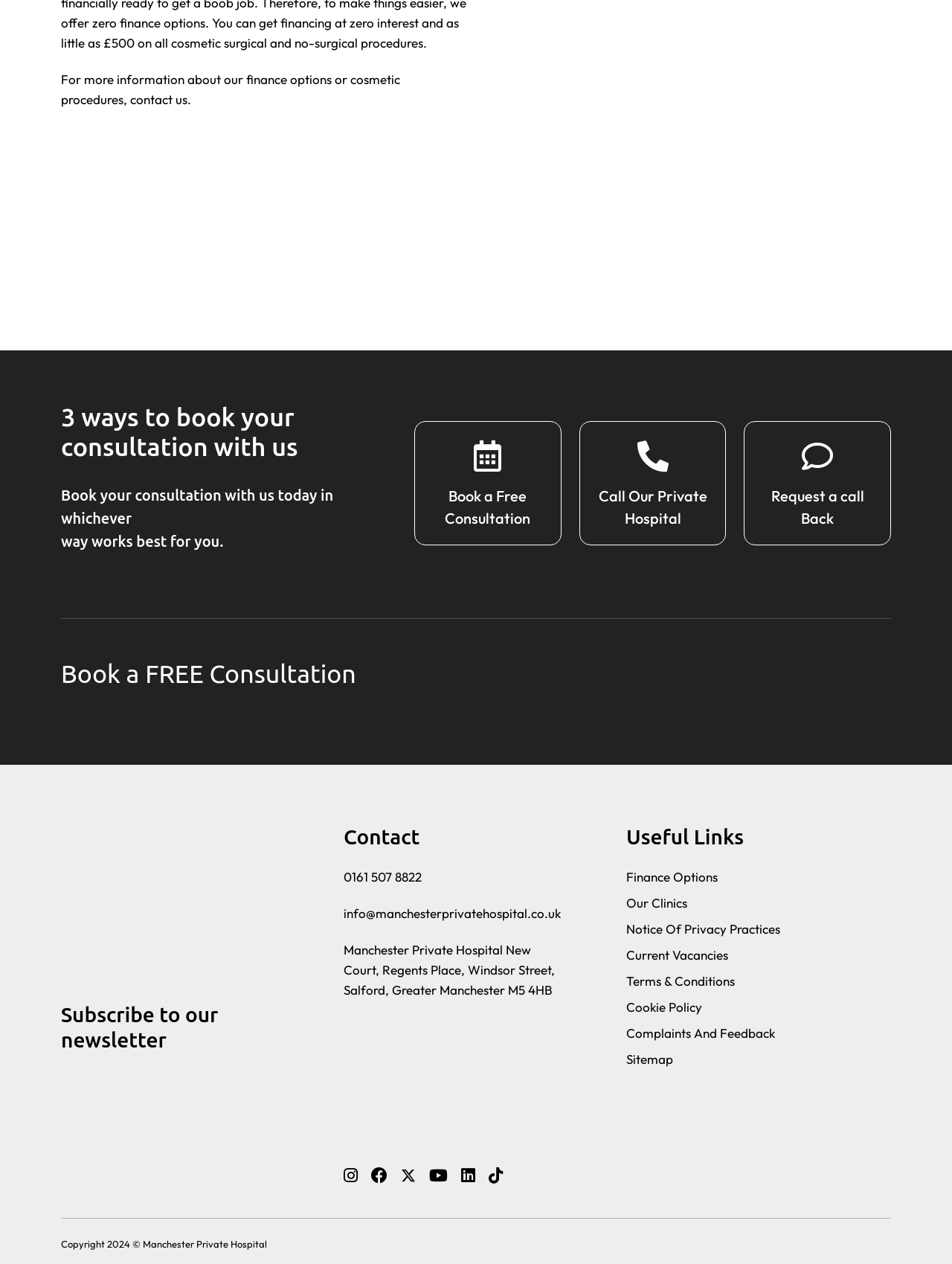Point out the bounding box coordinates of the section to click in order to follow this instruction: "Contact the hospital".

[0.361, 0.652, 0.639, 0.672]